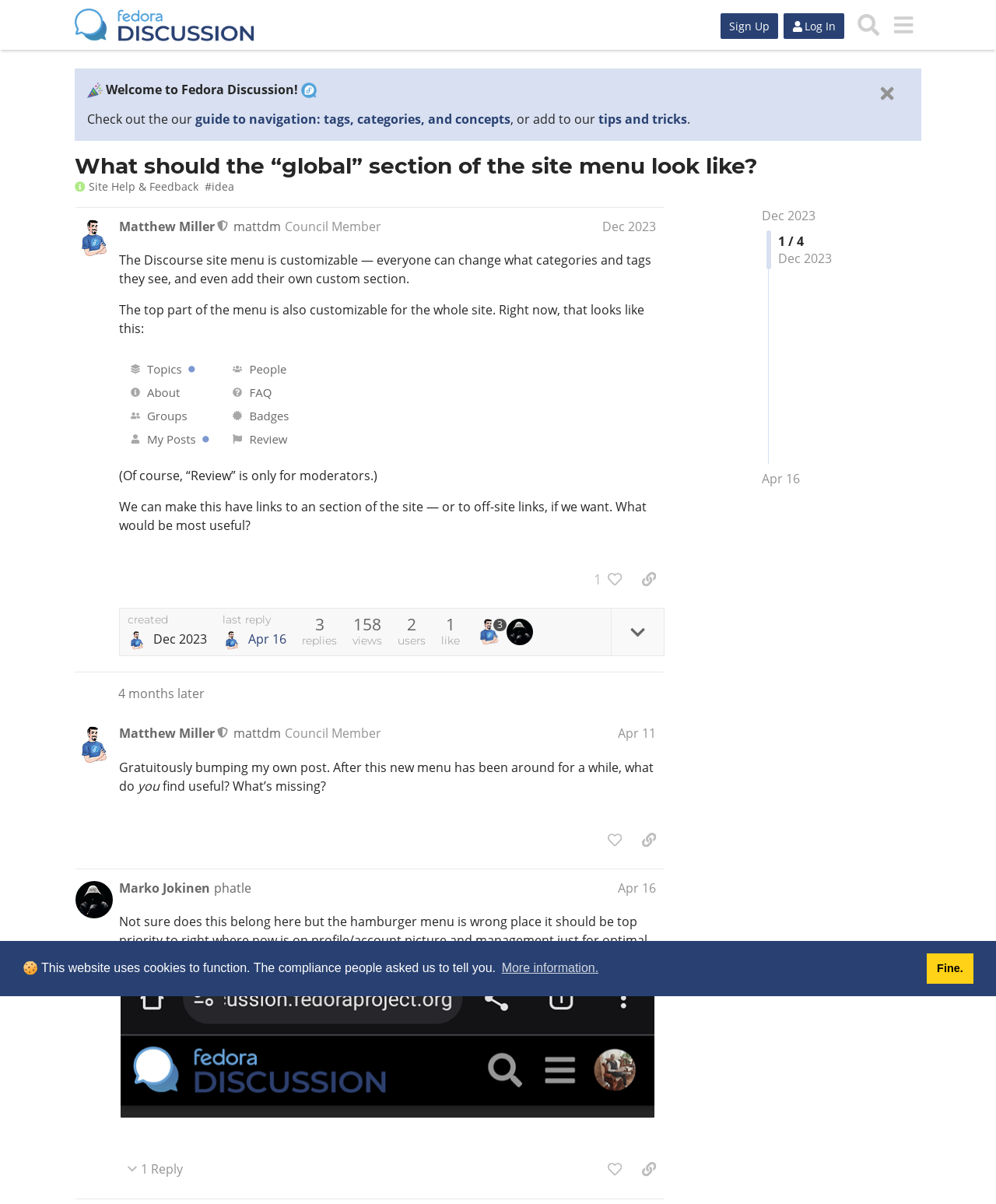Using the element description provided, determine the bounding box coordinates in the format (top-left x, top-left y, bottom-right x, bottom-right y). Ensure that all values are floating point numbers between 0 and 1. Element description: Site Help & Feedback

[0.075, 0.149, 0.199, 0.162]